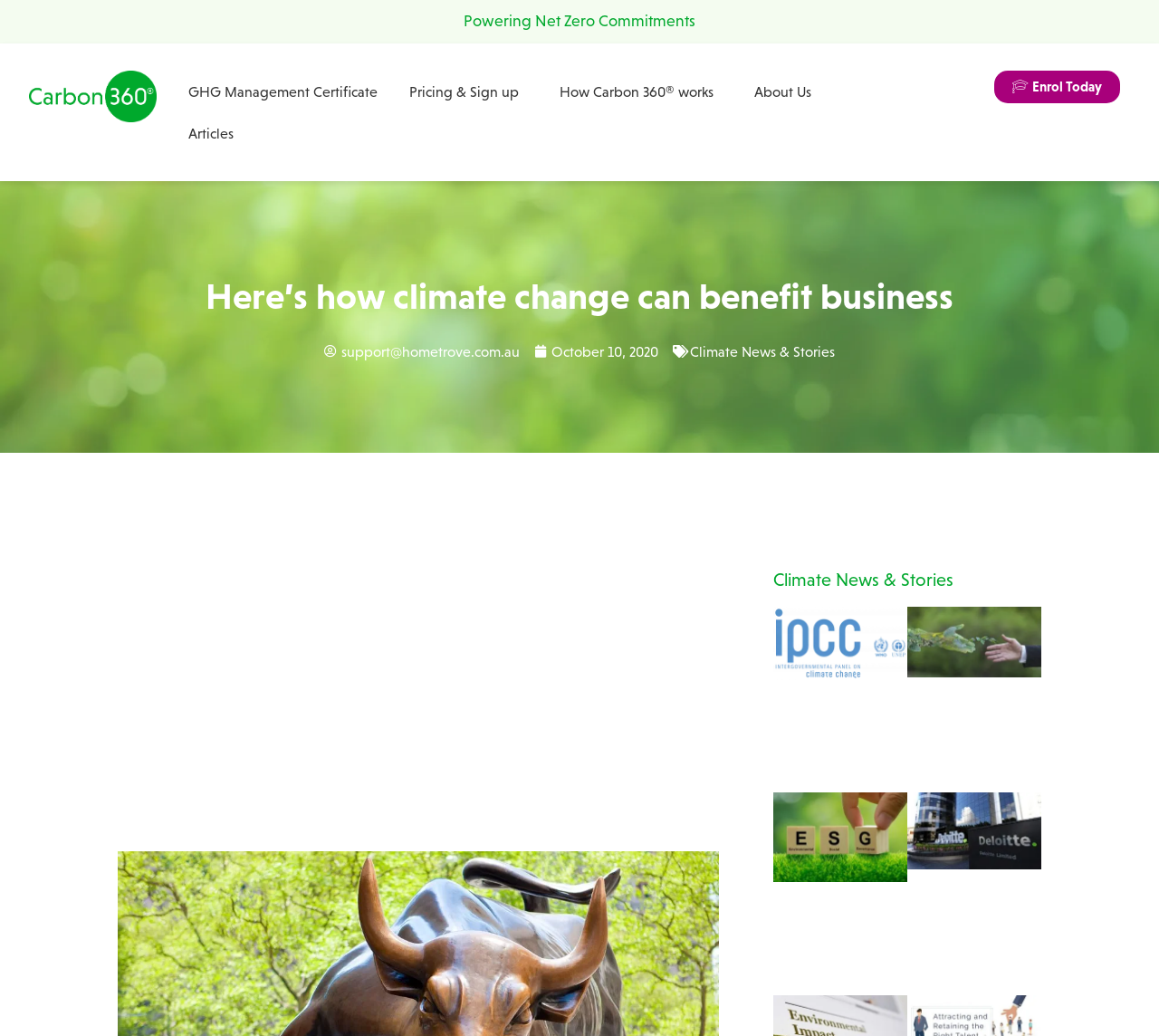Identify the bounding box coordinates of the specific part of the webpage to click to complete this instruction: "Learn more about Climate News & Stories".

[0.595, 0.331, 0.72, 0.347]